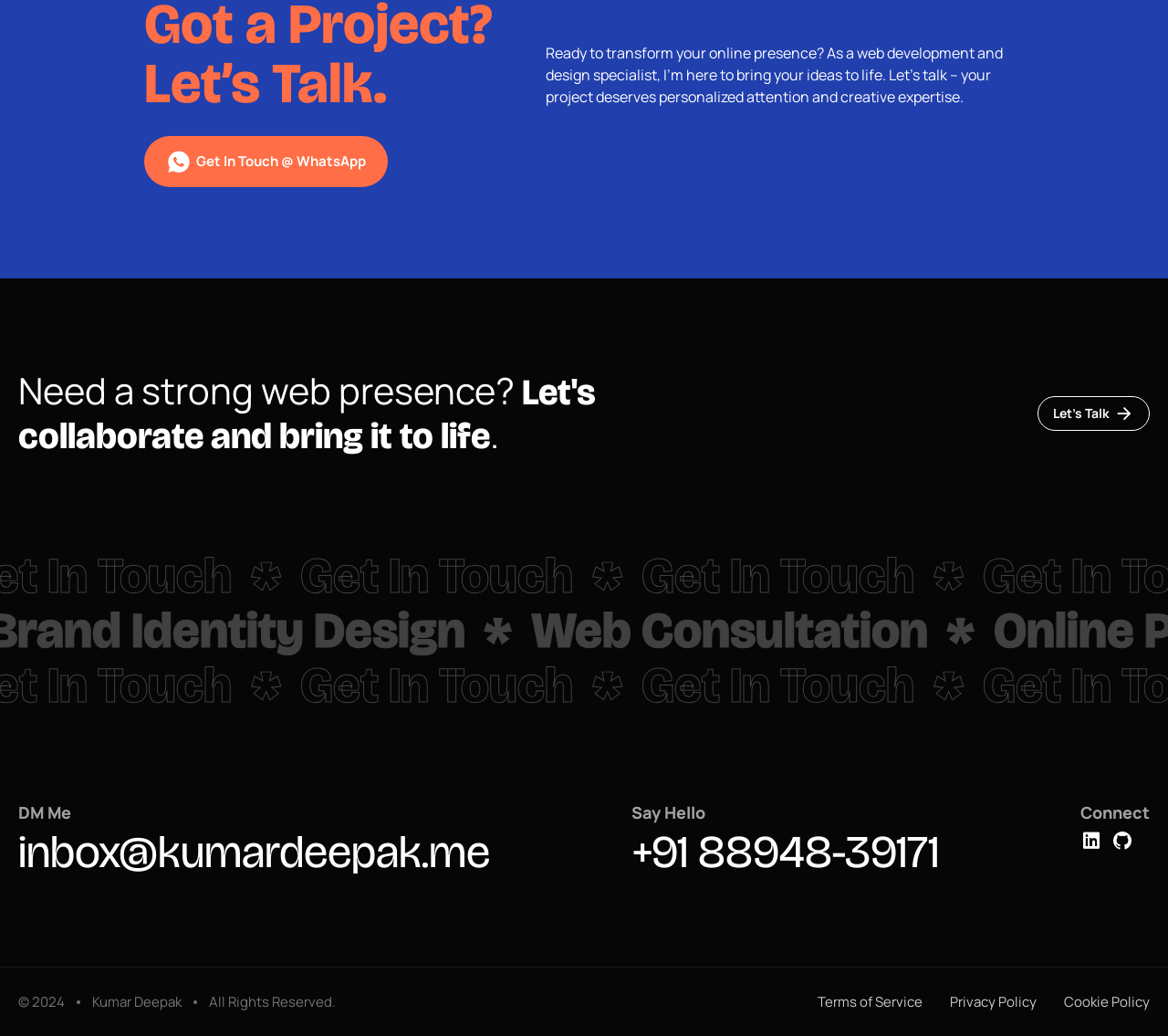Find the bounding box coordinates of the element I should click to carry out the following instruction: "Send an email to inbox@kumardeepak.me".

[0.016, 0.801, 0.42, 0.845]